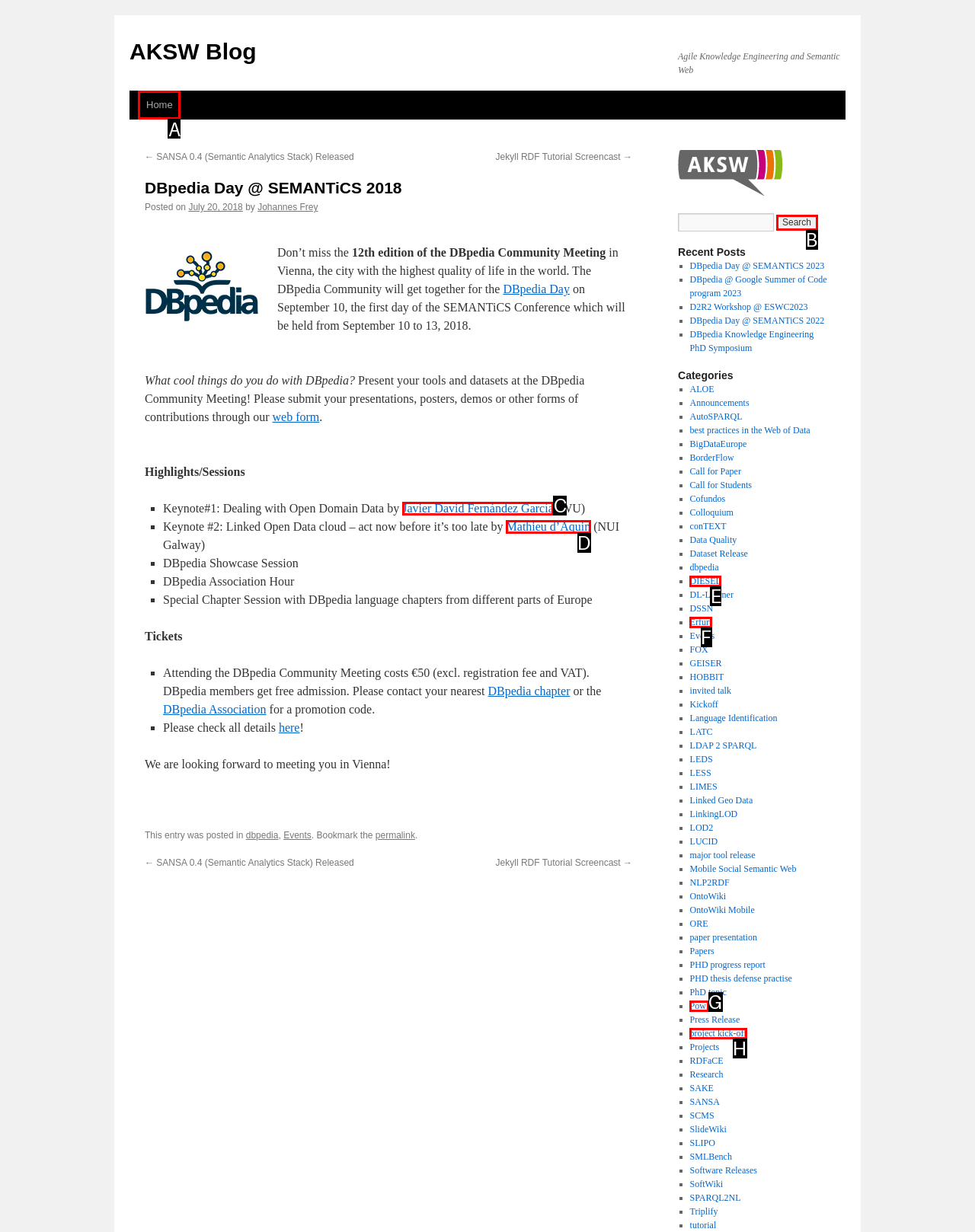Determine the letter of the UI element I should click on to complete the task: Click the 'Home' link from the provided choices in the screenshot.

A